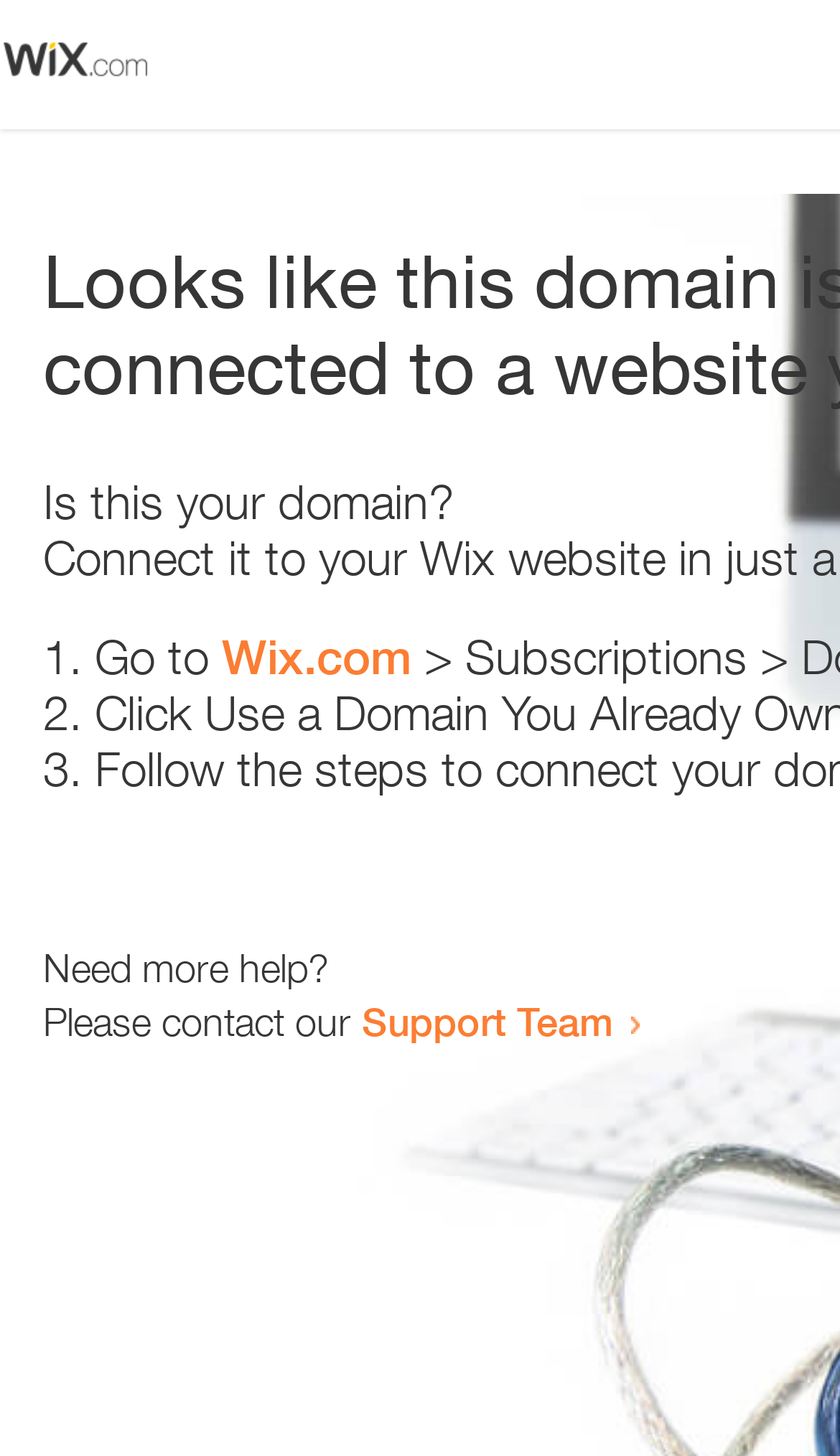What is the question being asked?
Look at the image and respond with a one-word or short phrase answer.

Is this your domain?